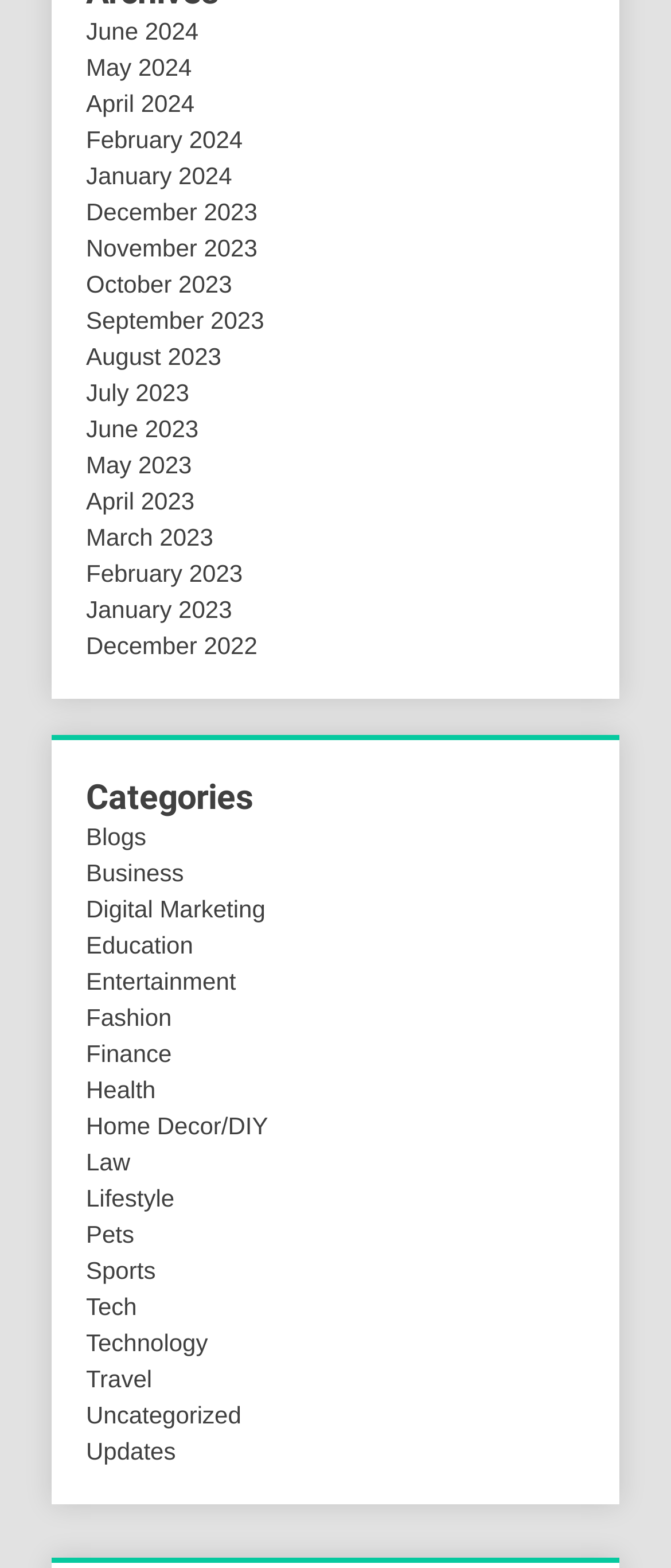Please identify the coordinates of the bounding box that should be clicked to fulfill this instruction: "Check out Travel section".

[0.128, 0.87, 0.227, 0.888]